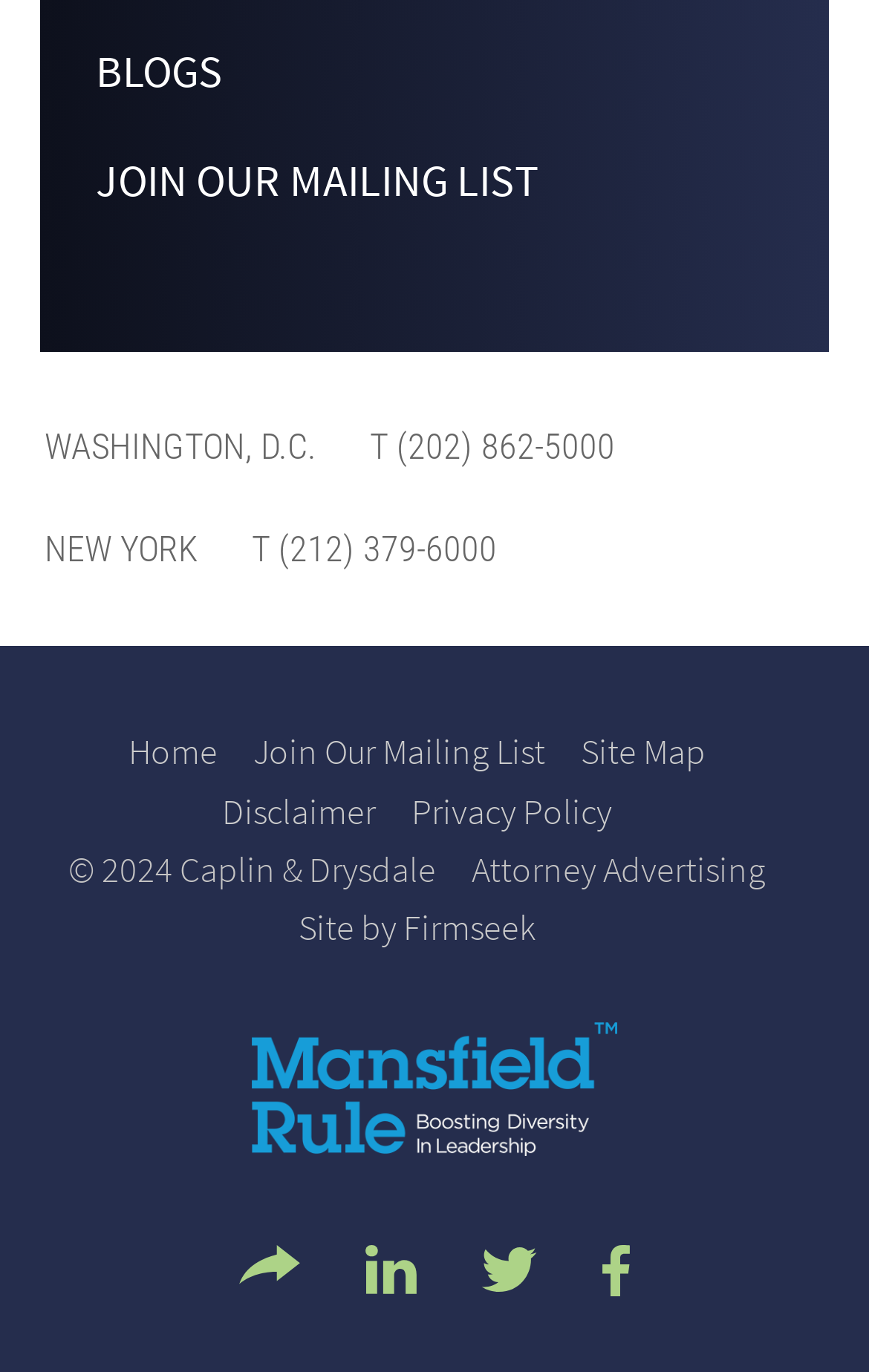What is the name of the rule mentioned in the image?
Using the visual information, reply with a single word or short phrase.

Mansfield Rule